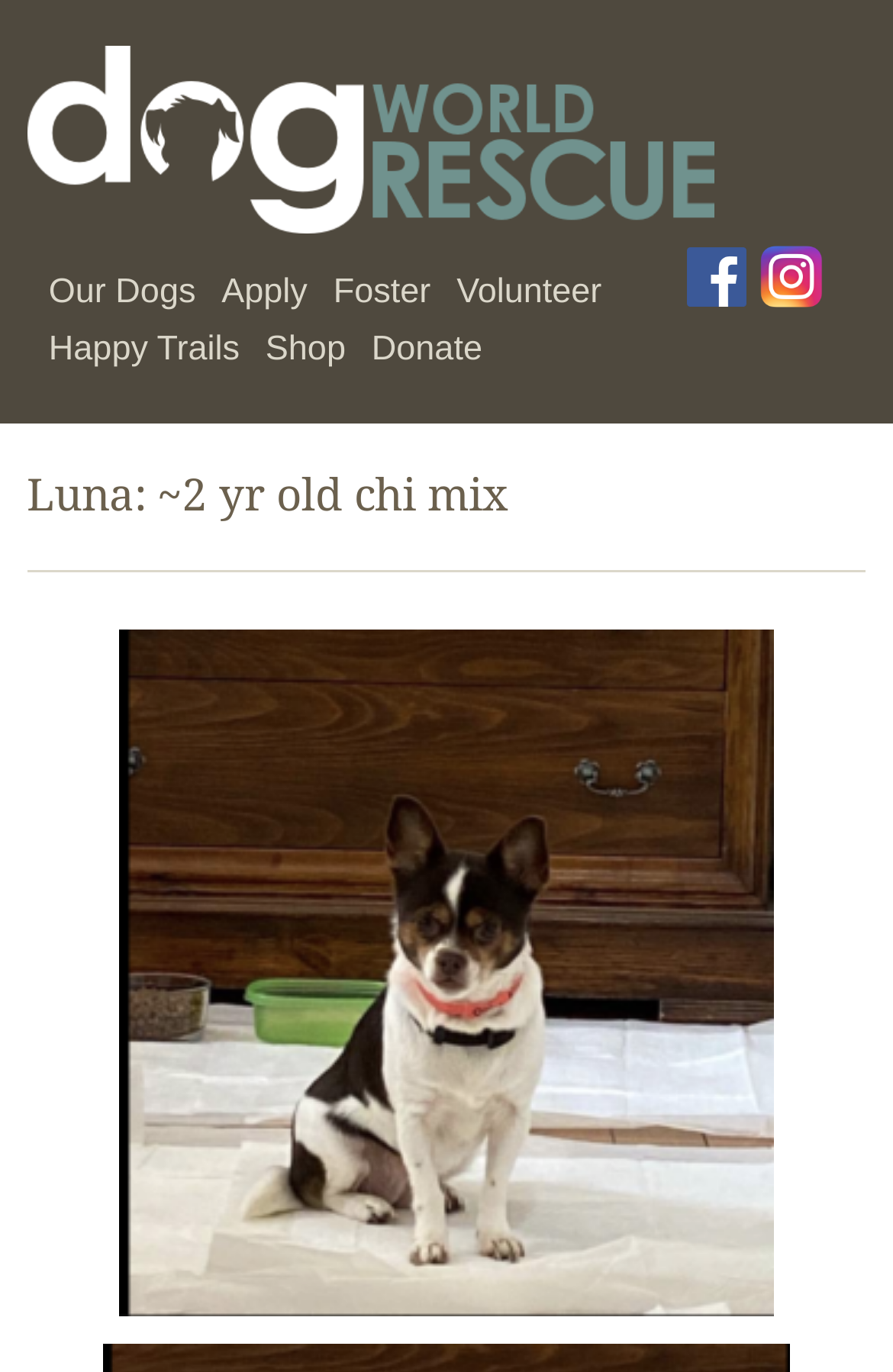Find the bounding box coordinates for the UI element that matches this description: "Happy Trails".

[0.055, 0.234, 0.268, 0.276]